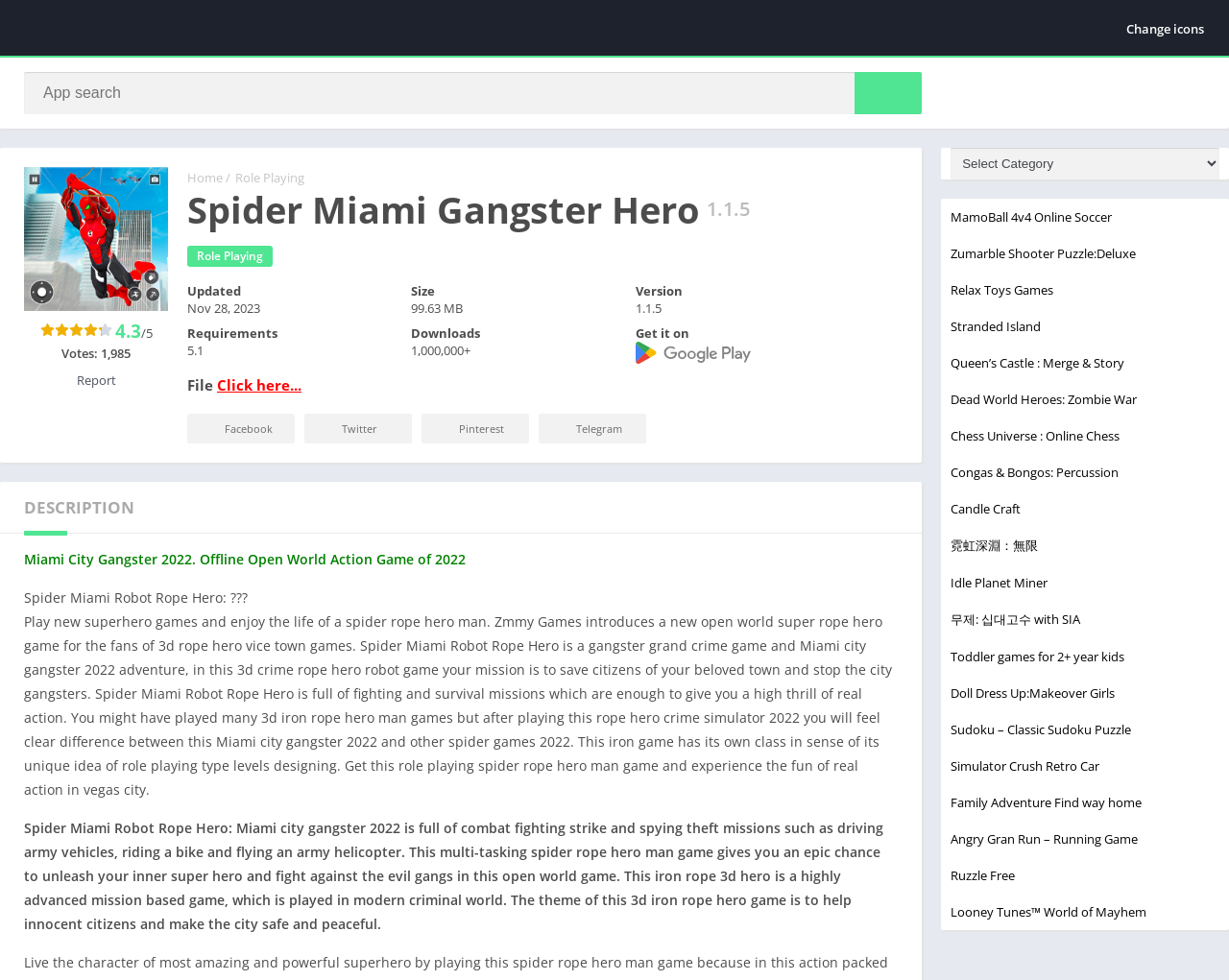Please determine the main heading text of this webpage.

Spider Miami Gangster Hero